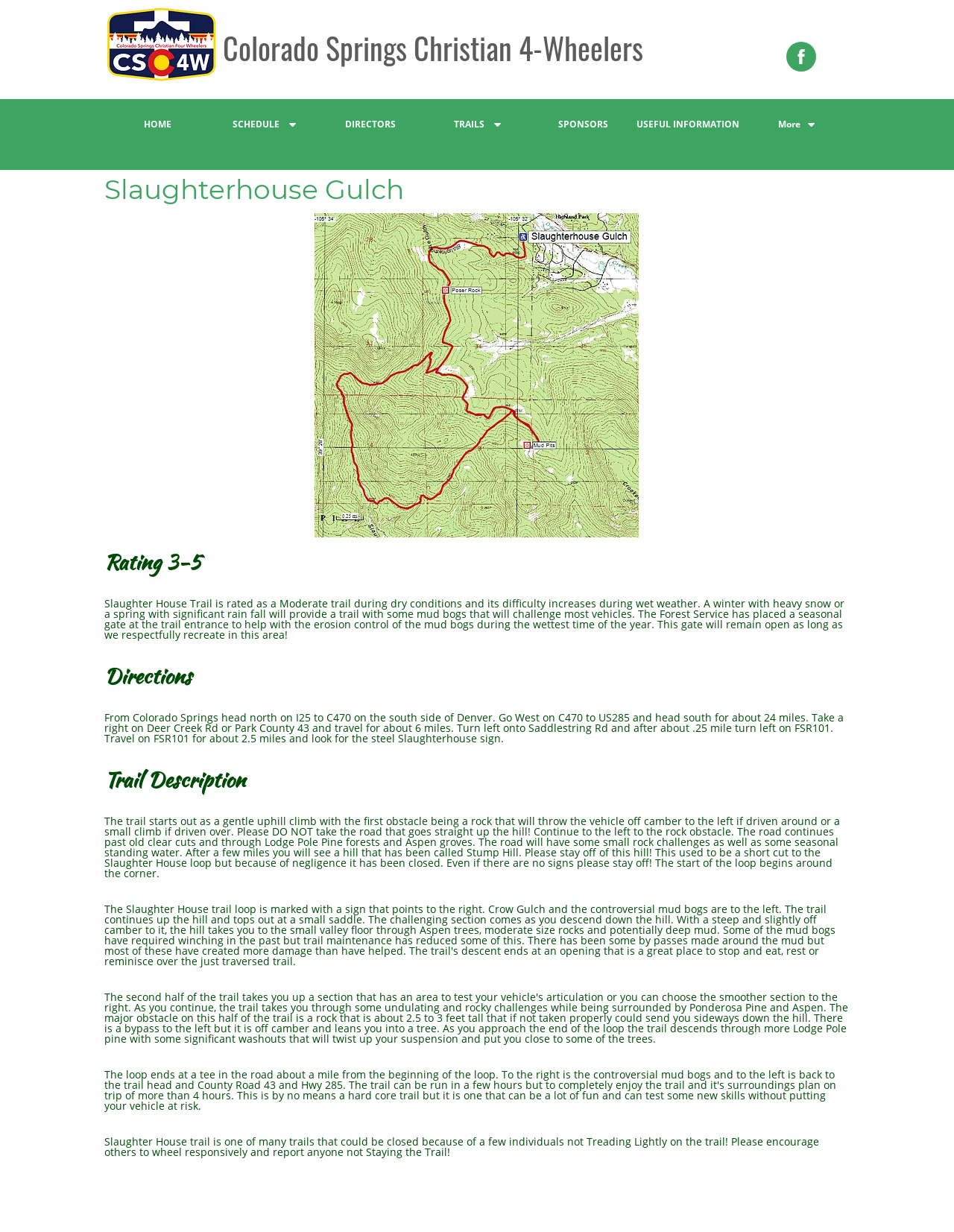Why is Stump Hill closed?
Can you offer a detailed and complete answer to this question?

According to the trail description, Stump Hill is closed because of negligence, and it is emphasized that even if there are no signs, visitors should stay off this hill.